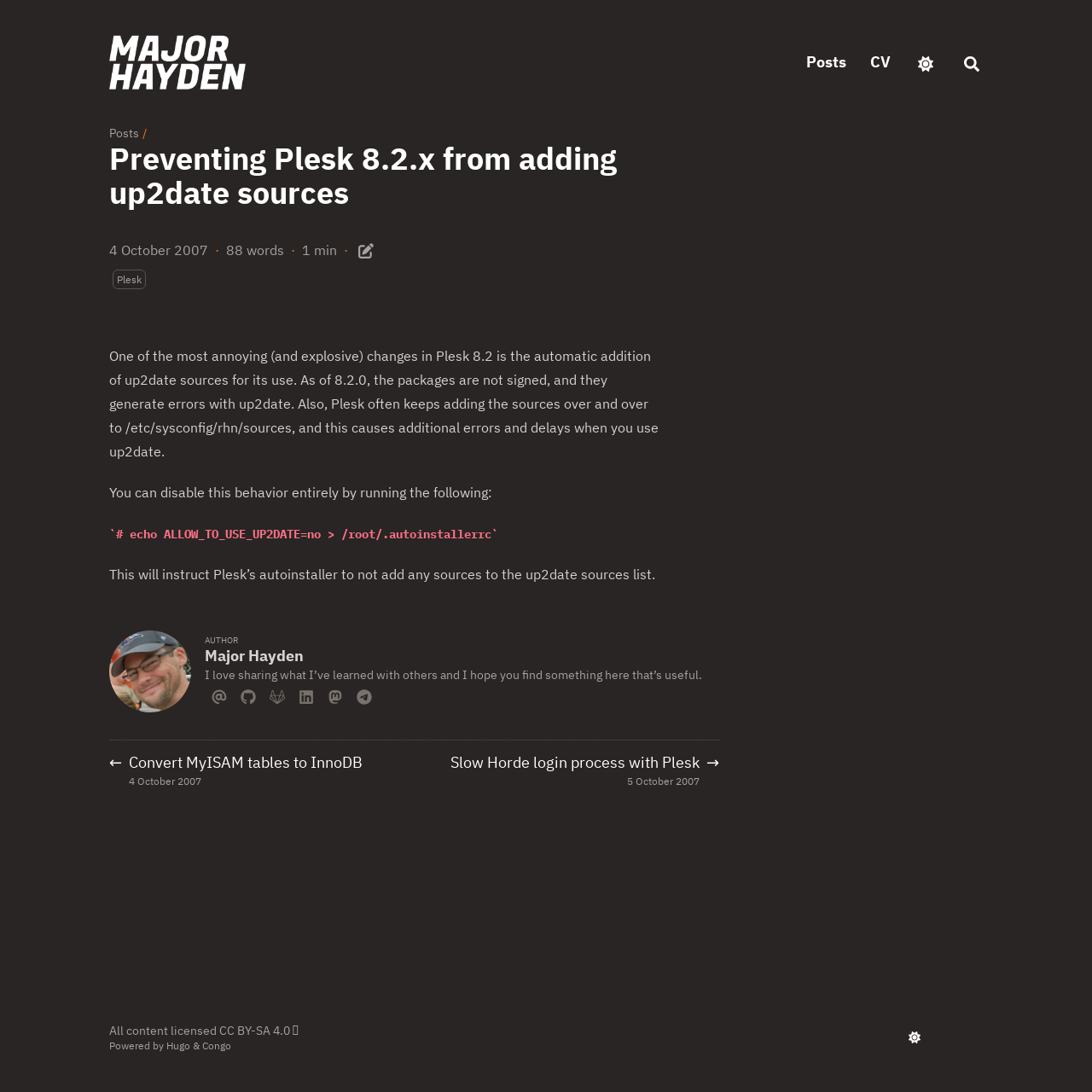Please identify the bounding box coordinates of the element I should click to complete this instruction: 'Go to Posts'. The coordinates should be given as four float numbers between 0 and 1, like this: [left, top, right, bottom].

[0.738, 0.048, 0.775, 0.066]